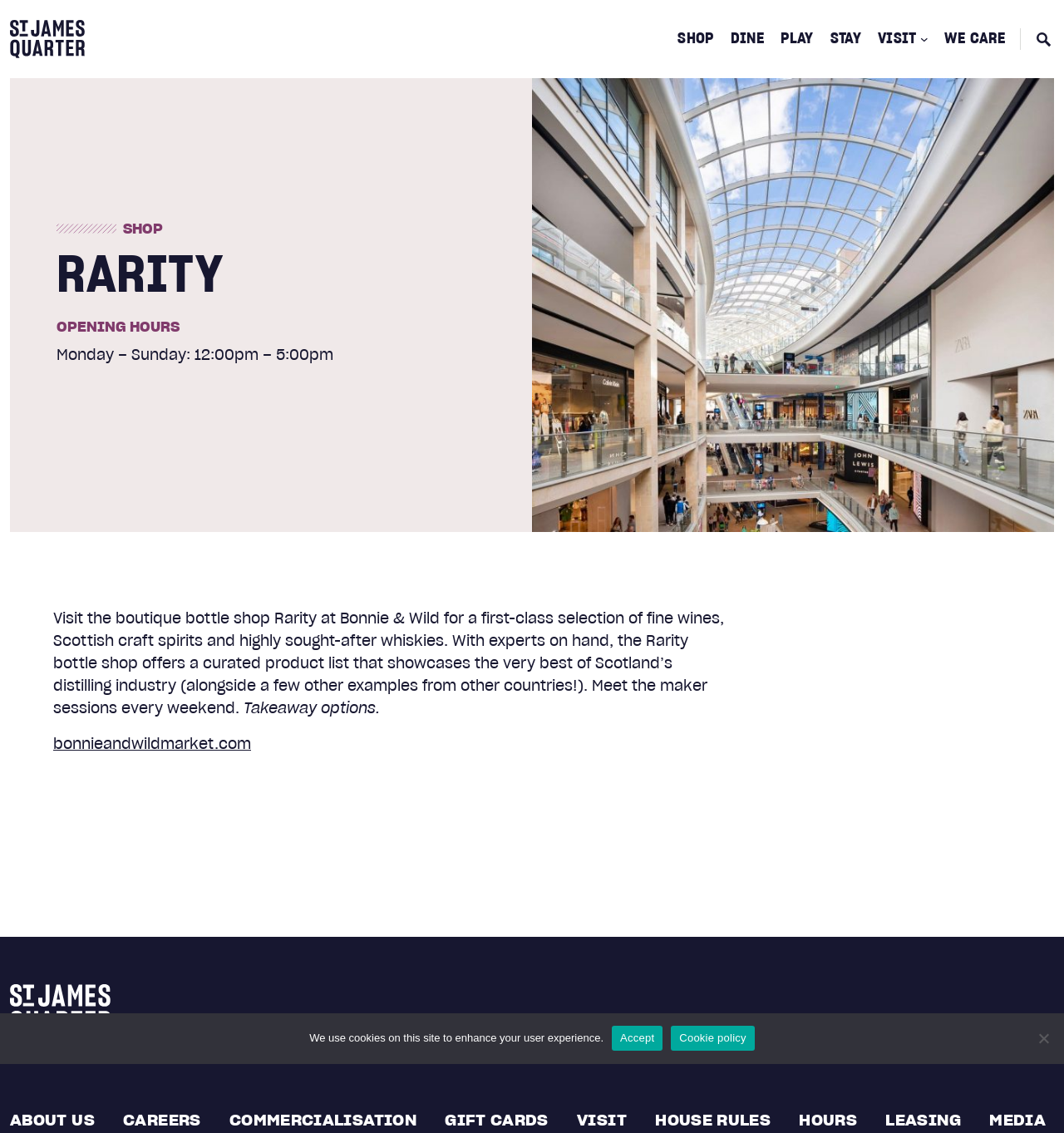Refer to the image and answer the question with as much detail as possible: What is the purpose of the shop?

The purpose of the shop can be inferred from the static text element located at the top of the webpage, which states that the shop offers a 'first-class selection of fine wines, Scottish craft spirits and highly sought-after whiskies'.